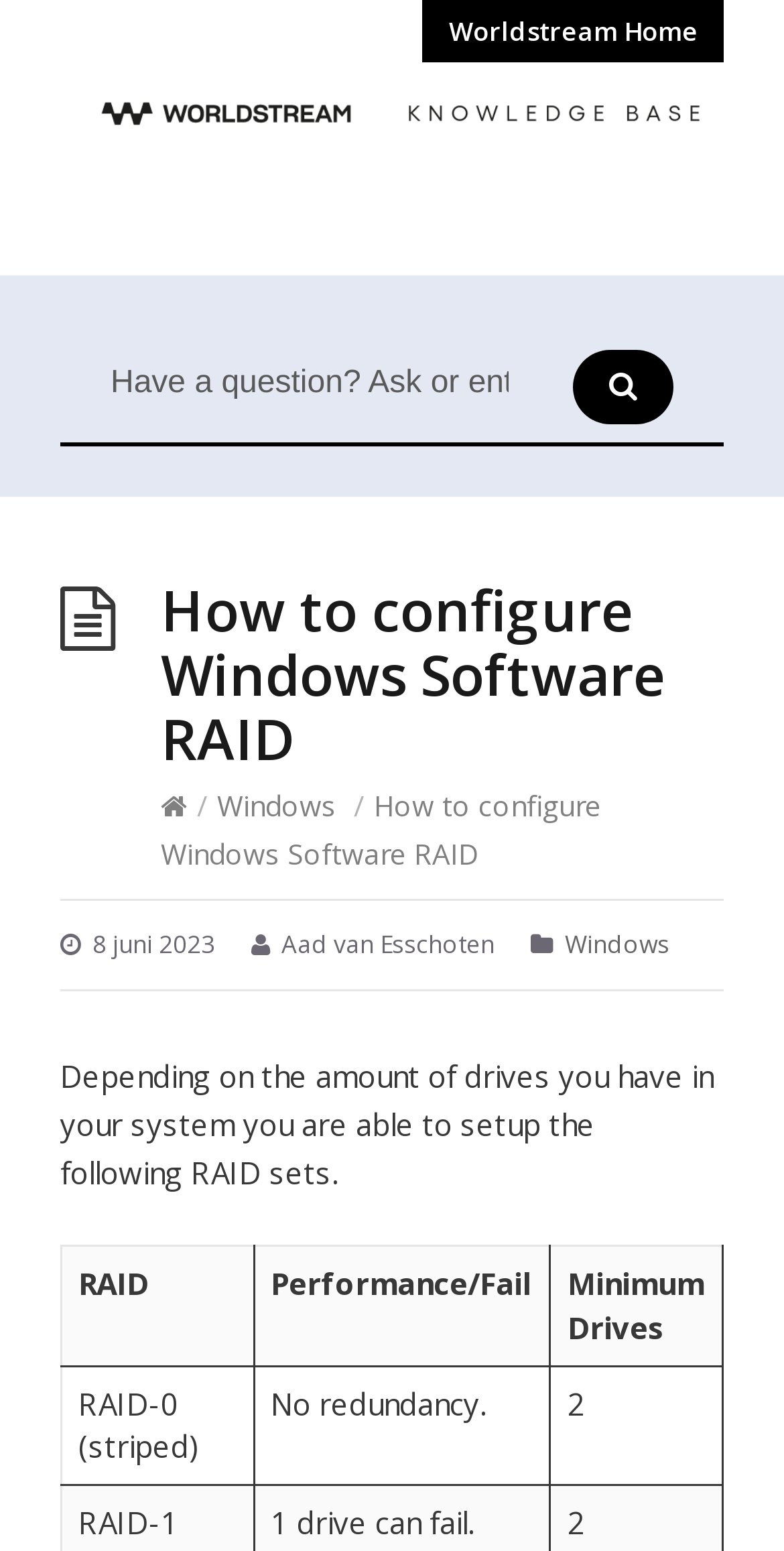Determine the coordinates of the bounding box for the clickable area needed to execute this instruction: "View the article posted on 8 juni 2023".

[0.118, 0.598, 0.274, 0.62]